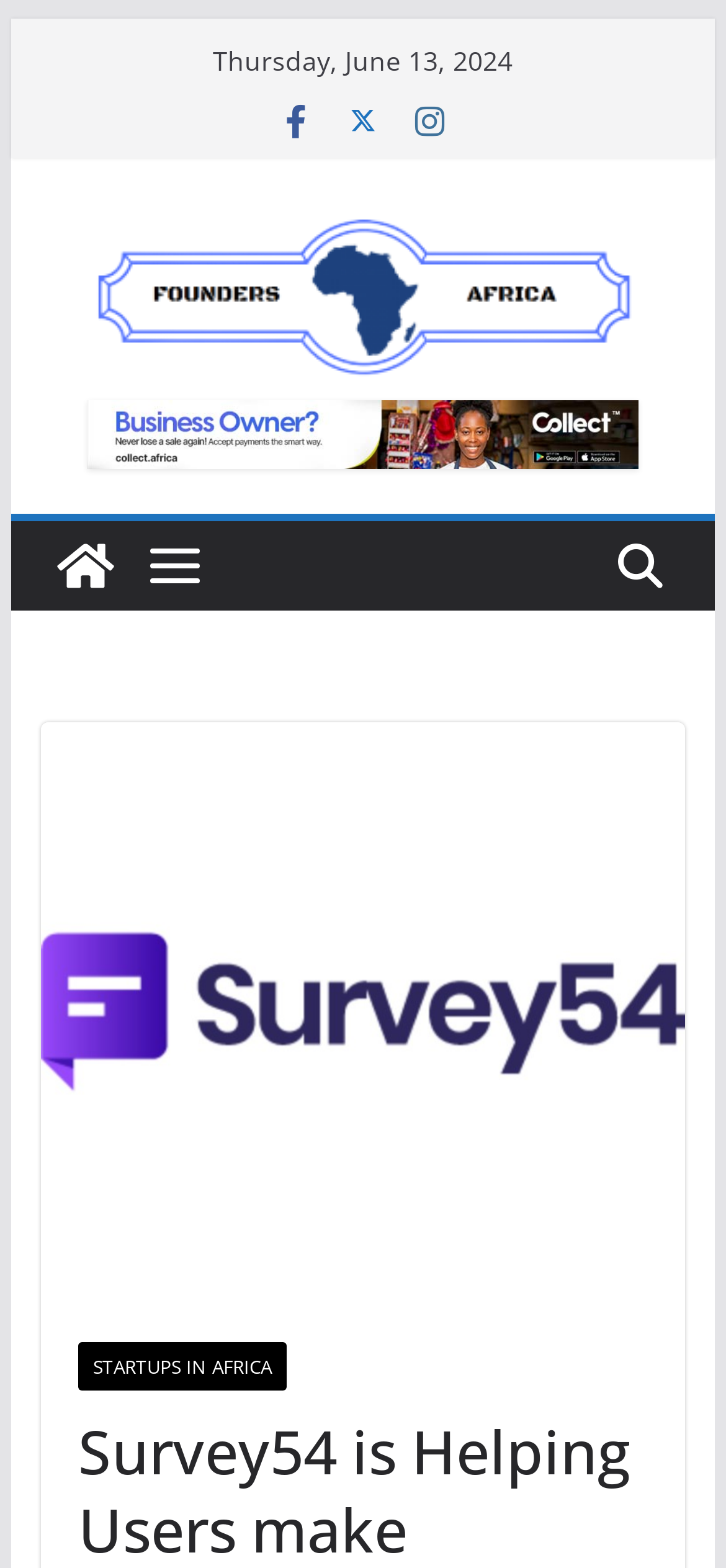Give a concise answer using one word or a phrase to the following question:
How many social media links are present on the webpage?

3